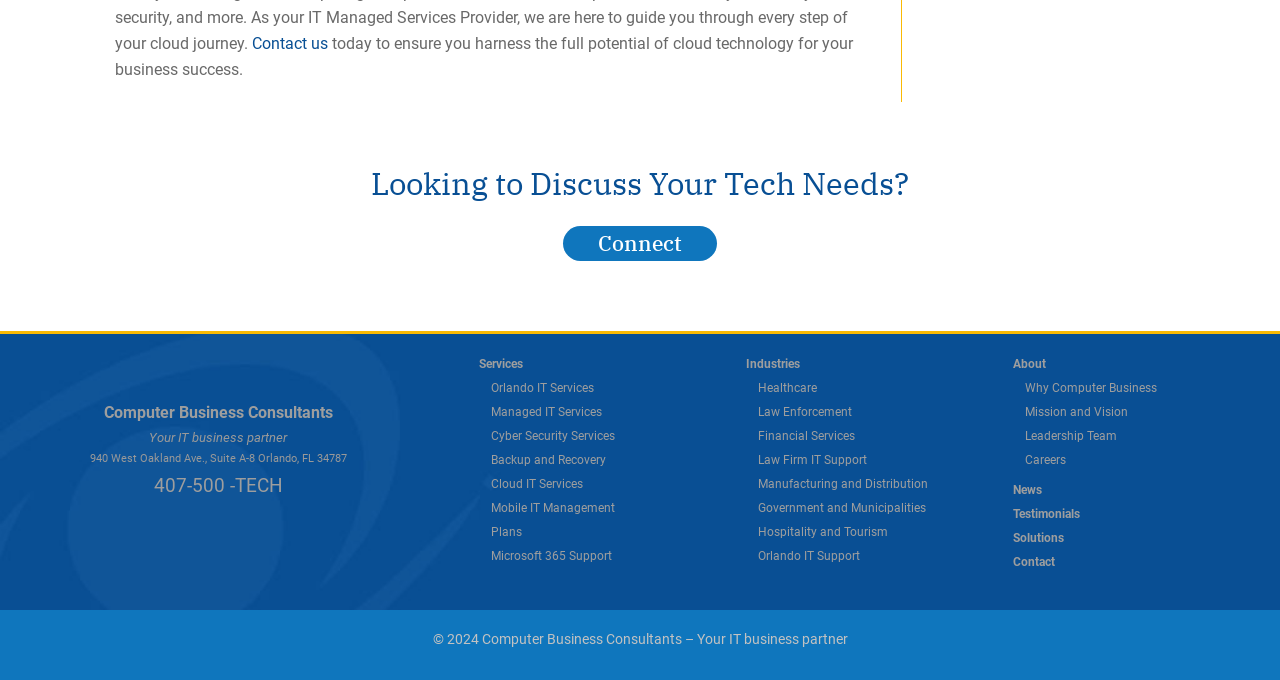Locate the bounding box coordinates of the element that should be clicked to fulfill the instruction: "Click on 'Contact us'".

[0.197, 0.05, 0.256, 0.078]